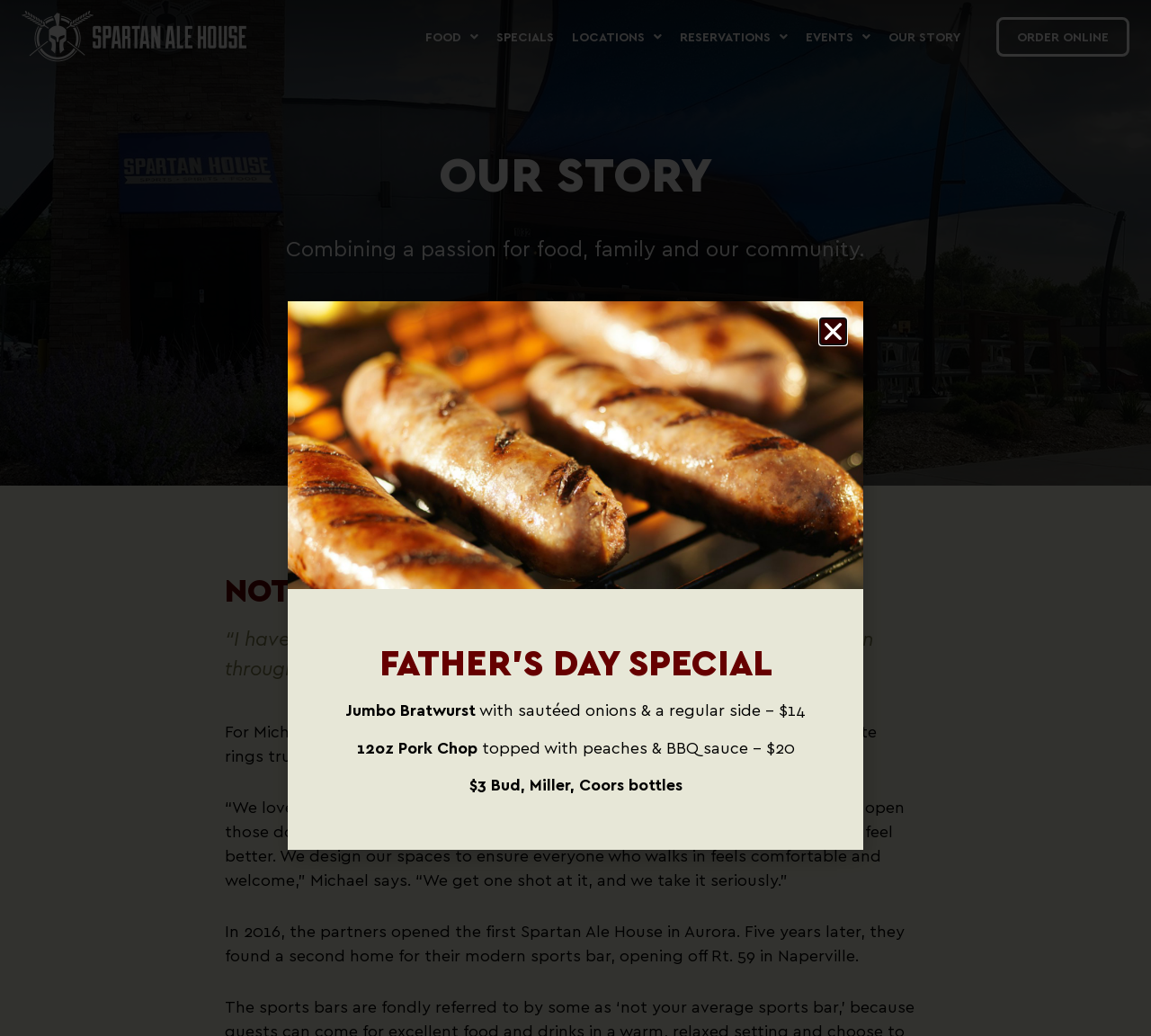What is the price of Bud, Miller, Coors bottles on Father's Day?
Please give a detailed and elaborate explanation in response to the question.

The webpage lists '$3 Bud, Miller, Coors bottles' as one of the special offers for Father's Day, indicating that the price of these bottles is $3.